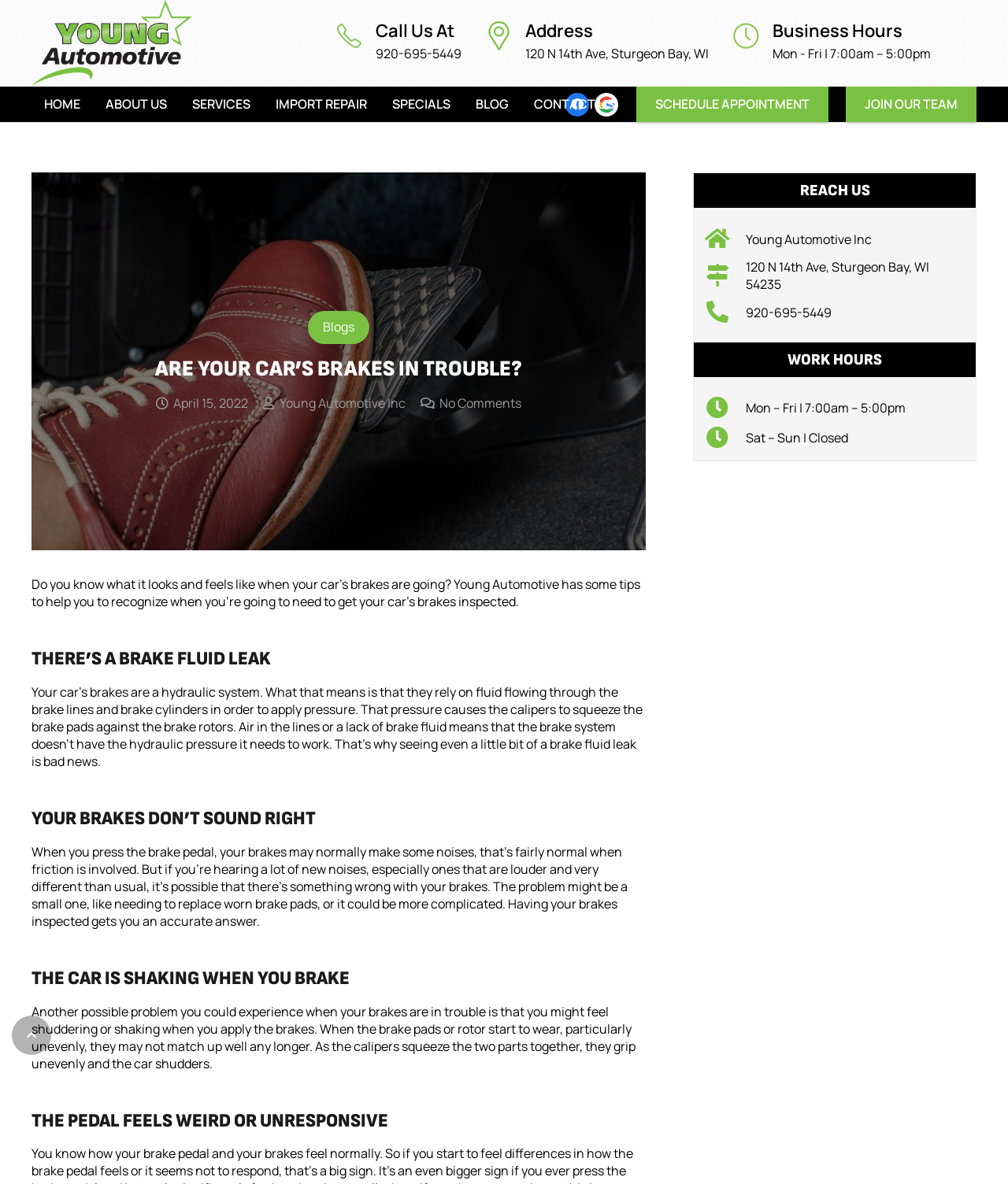Please determine the primary heading and provide its text.

ARE YOUR CAR’S BRAKES IN TROUBLE?